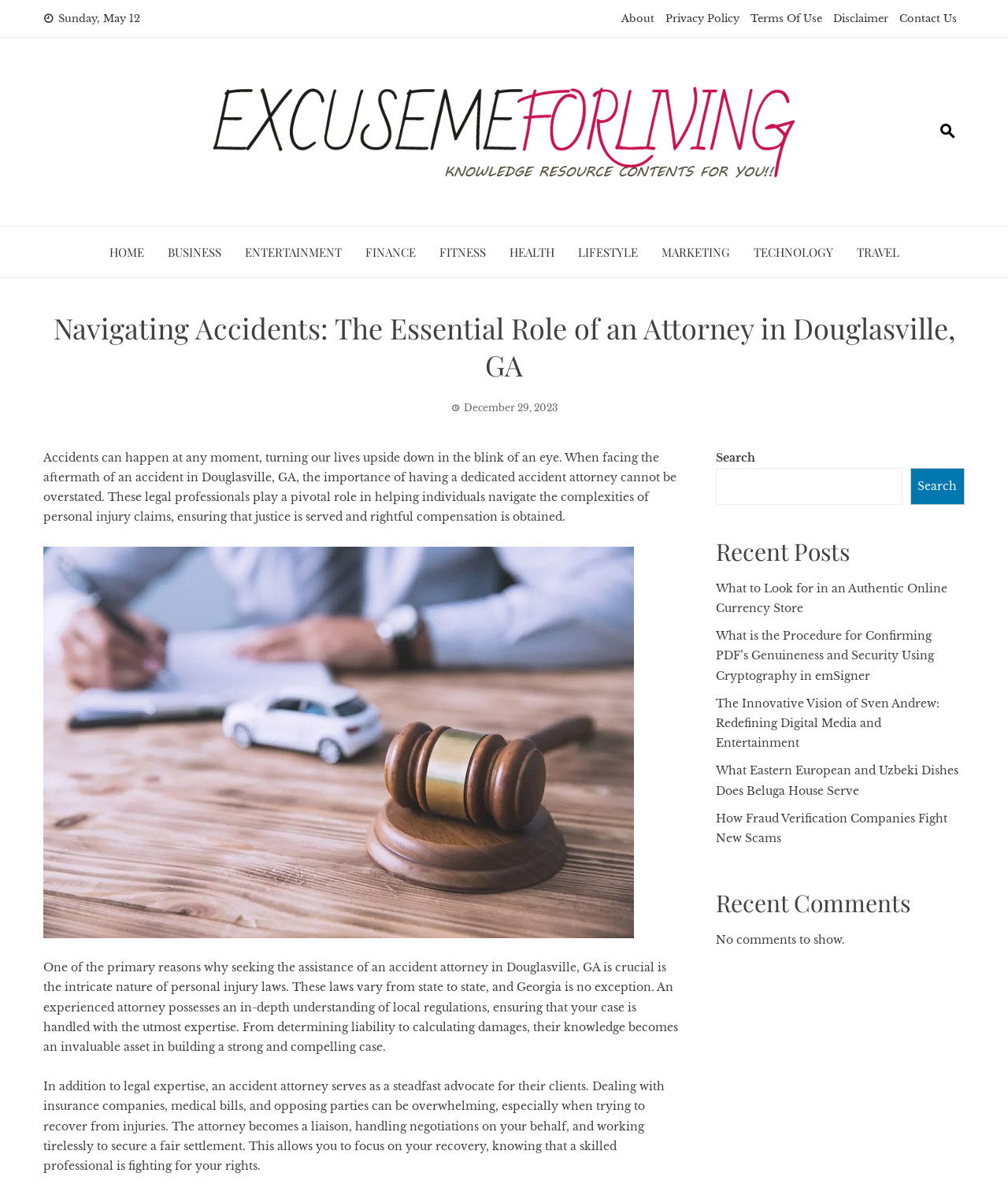Describe all the significant parts and information present on the webpage.

This webpage appears to be a blog or article page, with a focus on personal injury cases in Douglasville, GA. At the top of the page, there is a navigation menu with links to various categories, including "HOME", "BUSINESS", "ENTERTAINMENT", and others. Below the navigation menu, there is a heading that reads "Navigating Accidents: The Essential Role of an Attorney in Douglasville, GA".

The main content of the page is divided into three sections. The first section discusses the importance of having a dedicated accident attorney in Douglasville, GA, highlighting the complexities of personal injury laws and the need for expert guidance. The second section explains how an accident attorney serves as a steadfast advocate for their clients, handling negotiations and working to secure a fair settlement.

To the right of the main content, there are three complementary sections. The first section contains a search bar with a button, allowing users to search the website. The second section is titled "Recent Posts" and lists five links to recent articles, including "What to Look for in an Authentic Online Currency Store" and "The Innovative Vision of Sven Andrew: Redefining Digital Media and Entertainment". The third section is titled "Recent Comments" but currently shows no comments.

At the very top of the page, there is a date displayed as "Sunday, May 12", and below it, there are links to "About", "Privacy Policy", "Terms Of Use", "Disclaimer", and "Contact Us".